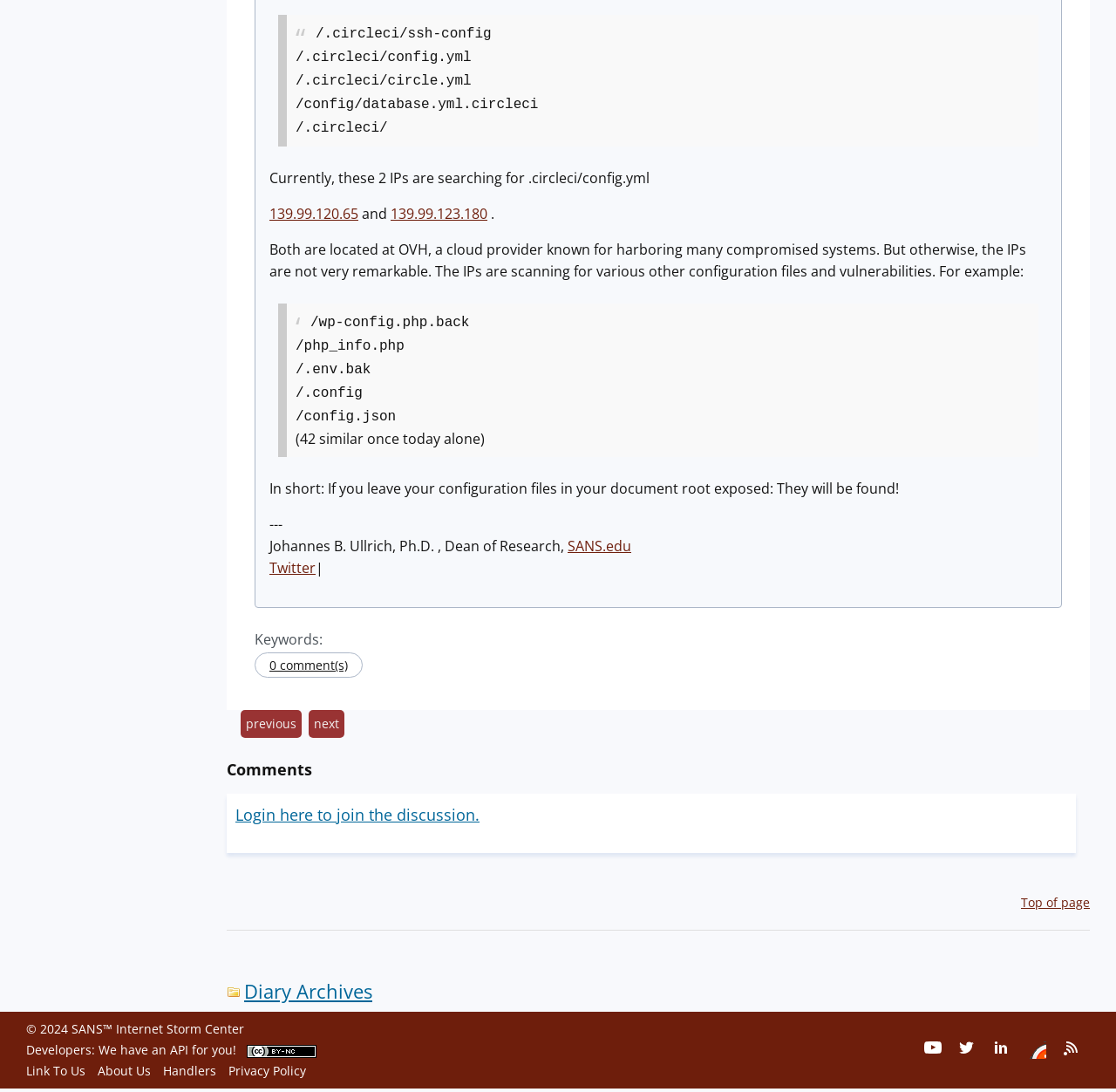How many configuration files are mentioned?
Please provide a single word or phrase as the answer based on the screenshot.

7